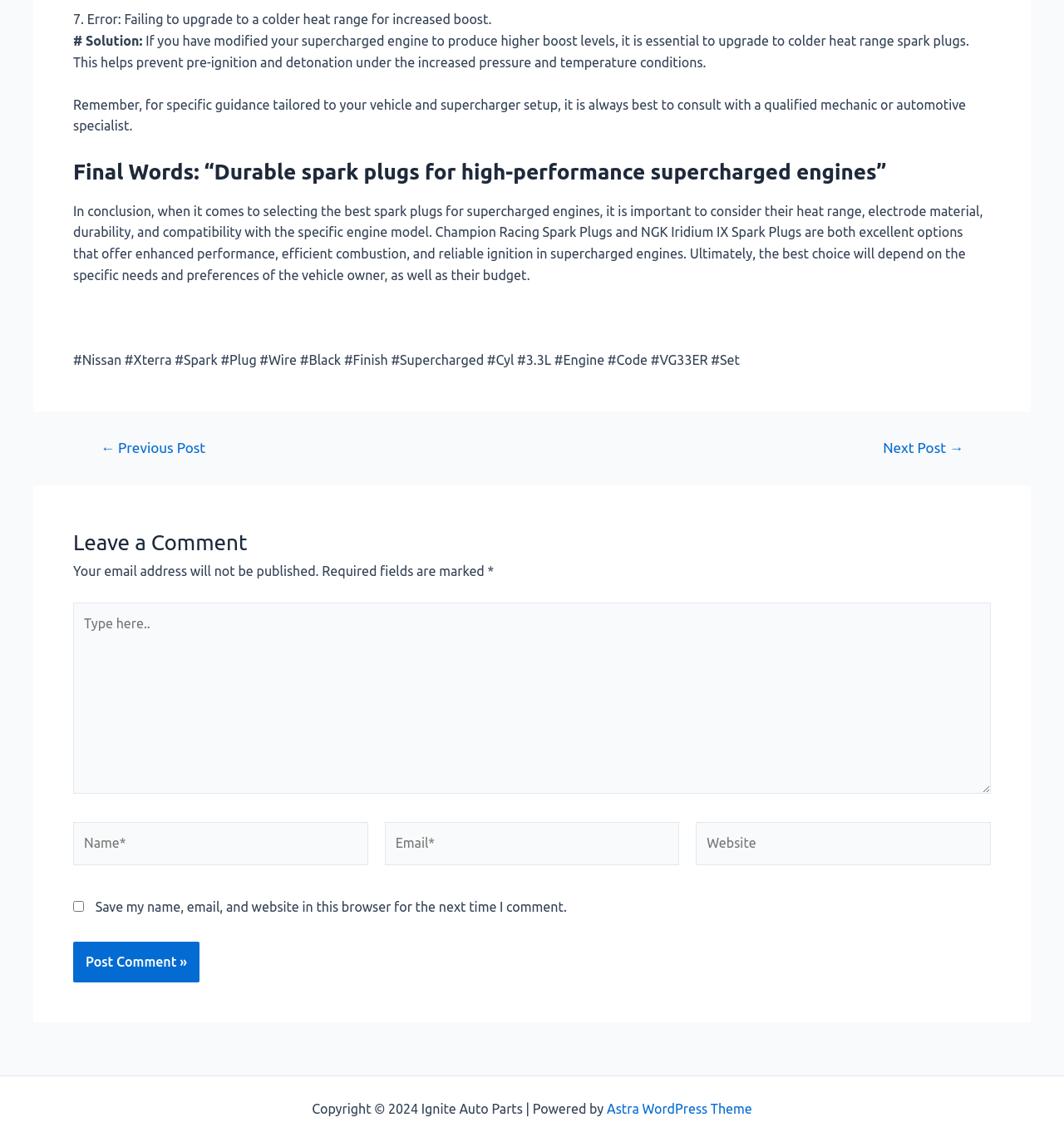Find the bounding box of the UI element described as: "parent_node: Name* name="author" placeholder="Name*"". The bounding box coordinates should be given as four float values between 0 and 1, i.e., [left, top, right, bottom].

[0.069, 0.72, 0.346, 0.758]